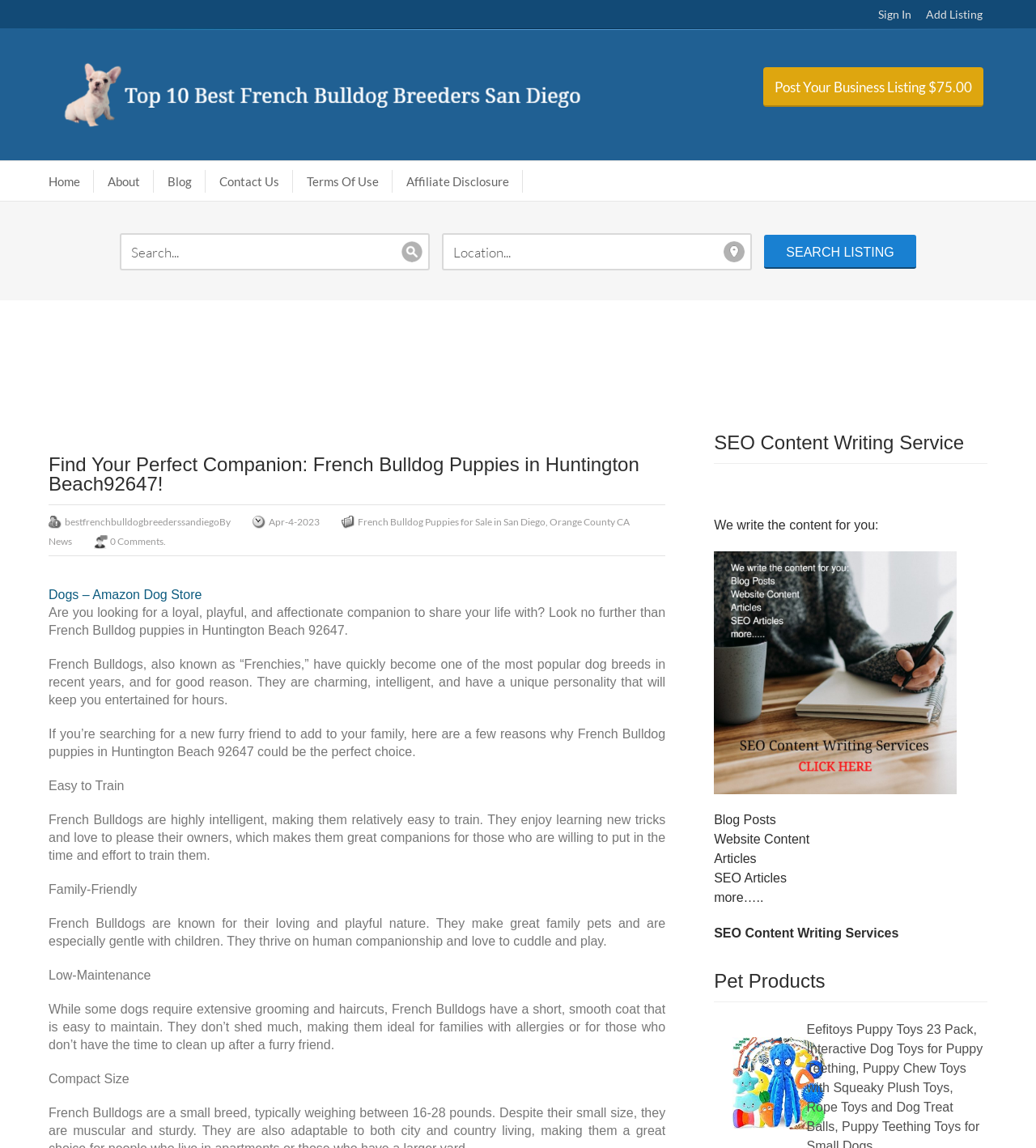Illustrate the webpage with a detailed description.

This webpage is about French Bulldog puppies in Huntington Beach, California. At the top, there are several links, including "Sign In", "Add Listing", and "Top 10 Best French Bulldog Breeders San Diego", which is accompanied by an image. Below these links, there is a search bar with two text boxes, one for searching and one for location, and a "Search Listing" button.

The main content of the page is divided into two sections. On the left, there is a heading that reads "Find Your Perfect Companion: French Bulldog Puppies in Huntington Beach 92647!" followed by a brief description of French Bulldogs, their characteristics, and why they make great pets. The text is divided into sections with headings such as "Easy to Train", "Family-Friendly", "Low-Maintenance", and "Compact Size", each describing a benefit of owning a French Bulldog.

On the right, there are several links and headings, including "SEO Content Writing Service", "Pet Products", and a list of pet products with images, such as puppy toys and treats. There are also links to other related topics, such as "French Bulldog Puppies for Sale in San Diego" and "Orange County CA News".

At the bottom of the page, there are more links, including "Home", "About", "Blog", "Contact Us", "Terms Of Use", and "Affiliate Disclosure". Overall, the webpage appears to be a resource for people looking to learn about and potentially adopt French Bulldog puppies in Huntington Beach.